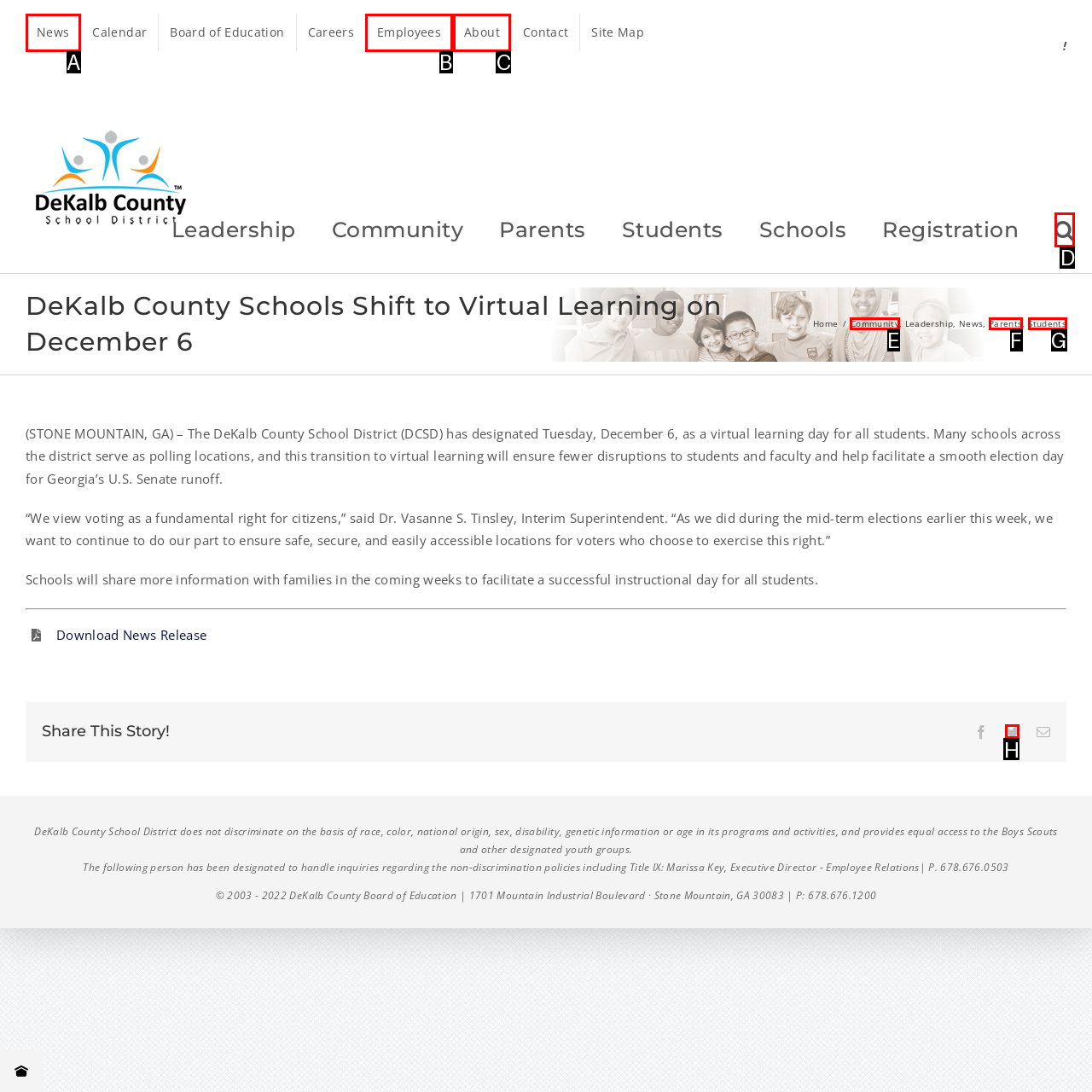Identify the HTML element to click to fulfill this task: Search for something
Answer with the letter from the given choices.

D